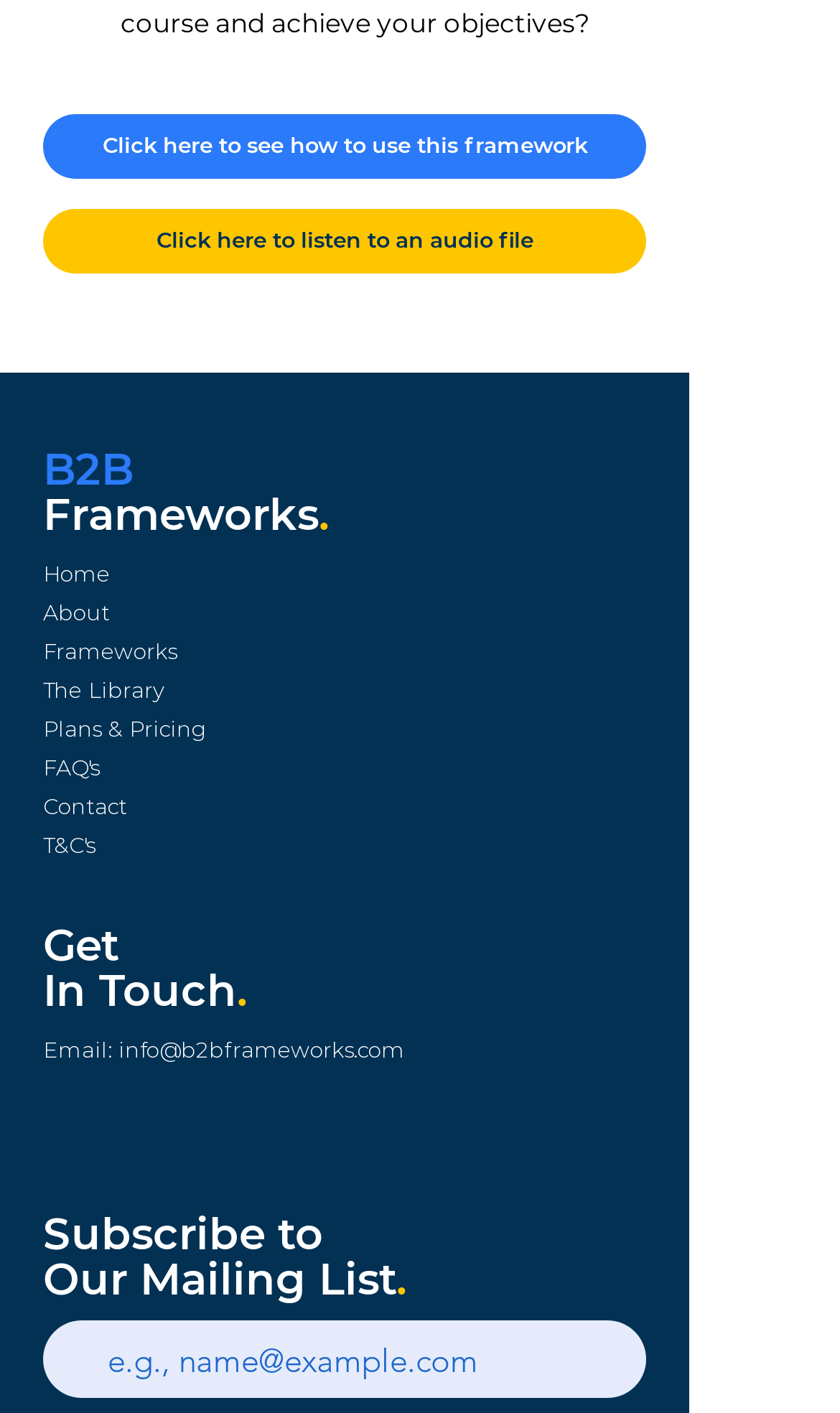Show me the bounding box coordinates of the clickable region to achieve the task as per the instruction: "Read Father-Engagement Articles".

None